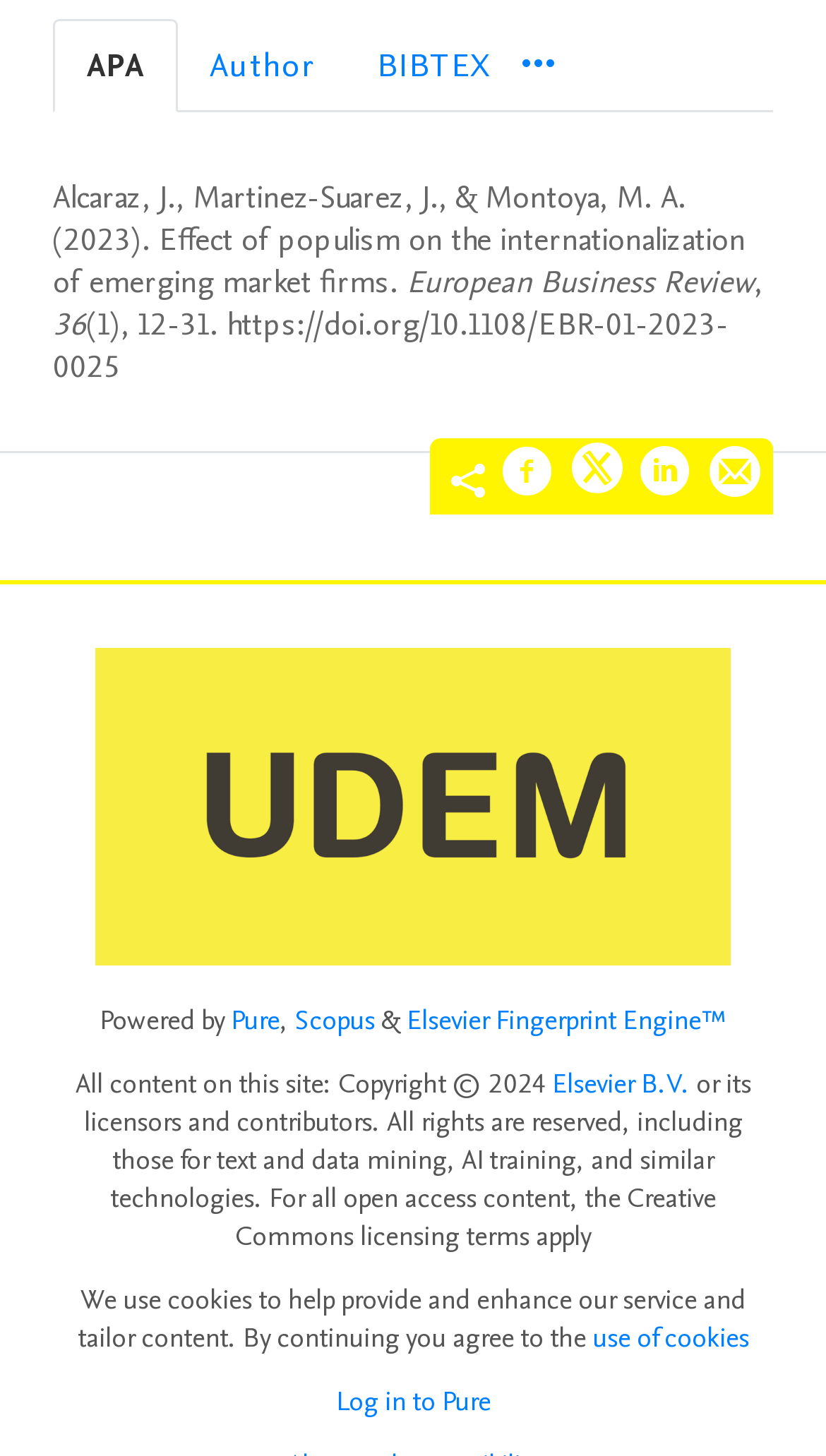Identify the bounding box coordinates of the element to click to follow this instruction: 'Select the Author citation style'. Ensure the coordinates are four float values between 0 and 1, provided as [left, top, right, bottom].

[0.215, 0.014, 0.418, 0.075]